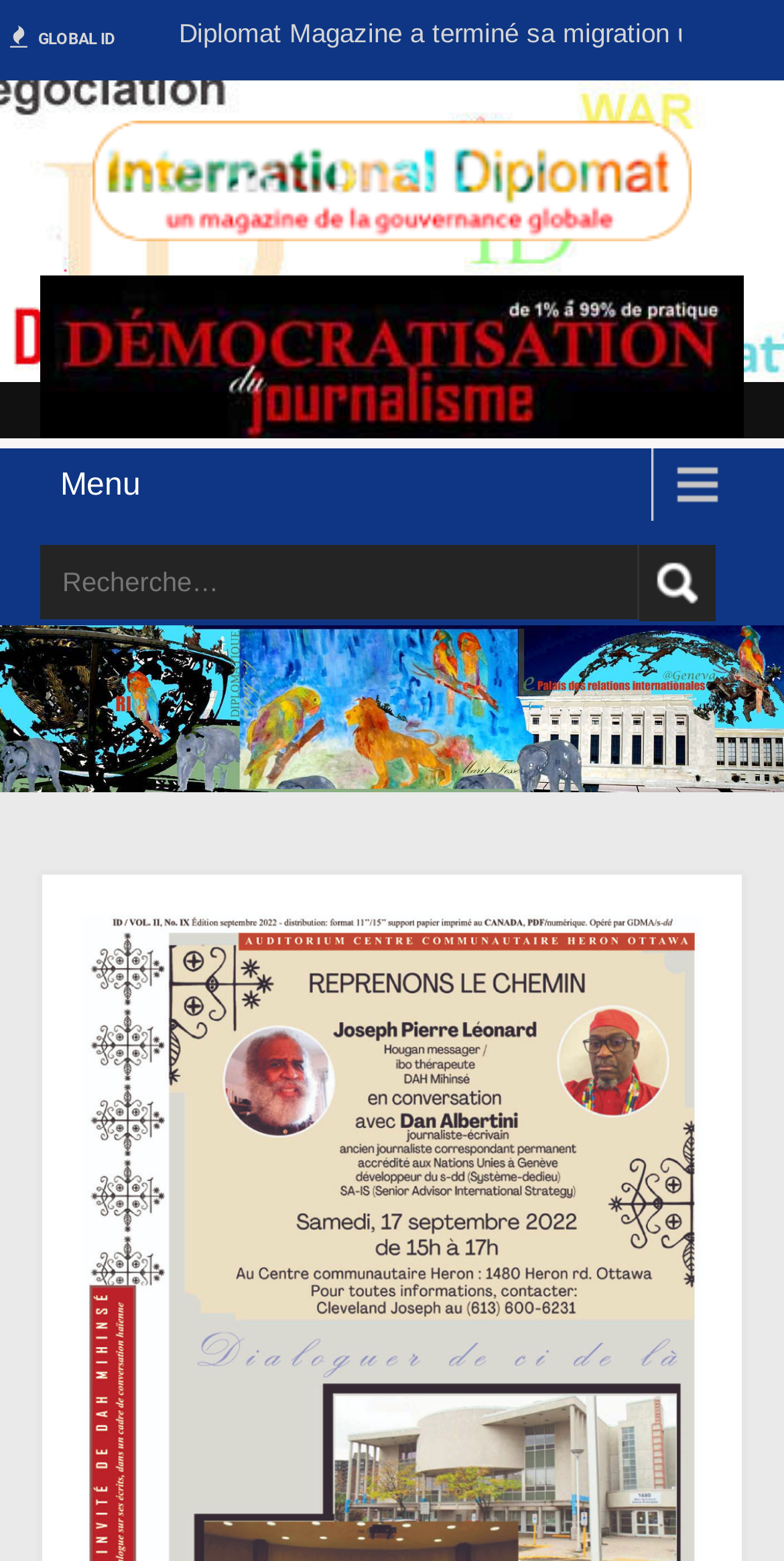Can you extract the primary headline text from the webpage?

Sports and Politics